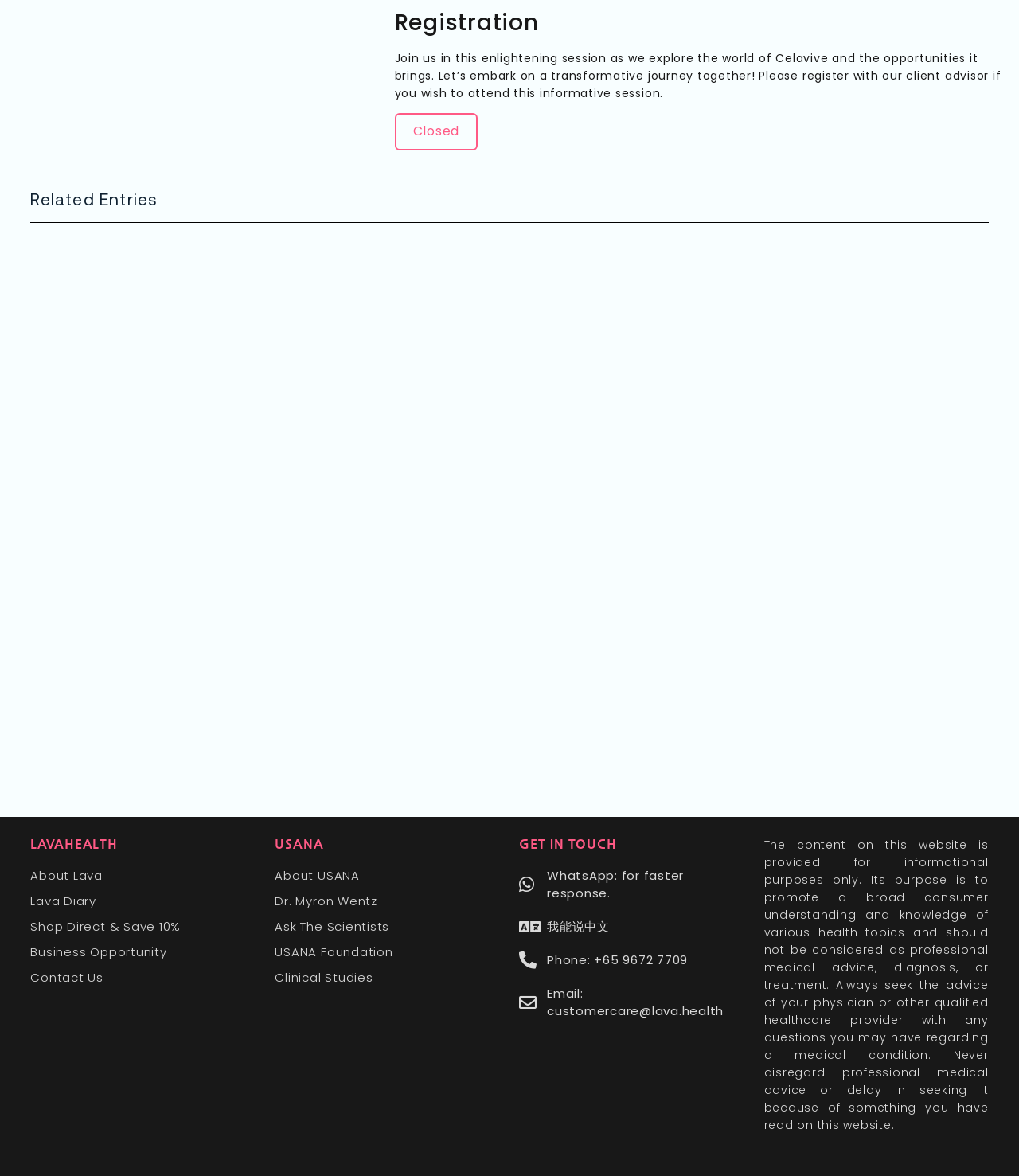What is the name of the speaker?
Please elaborate on the answer to the question with detailed information.

The name of the speaker can be found in the StaticText element with the text 'Date: 31-August-2023 Time: 7pm - 8pm Speaker: Belinda Lim Venue: USANA Singapore Office...'. This text provides the details of the event, including the speaker's name, which is Belinda Lim.